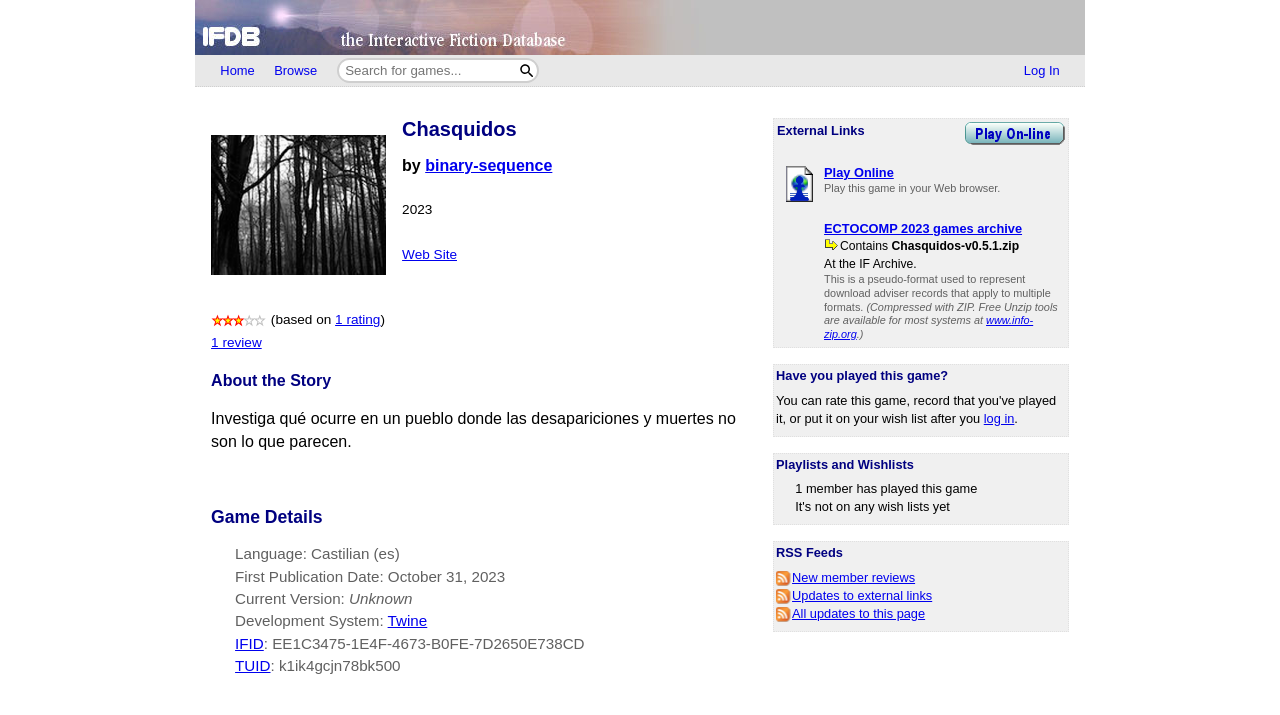Identify the bounding box coordinates of the element to click to follow this instruction: 'Log in'. Ensure the coordinates are four float values between 0 and 1, provided as [left, top, right, bottom].

[0.792, 0.079, 0.835, 0.118]